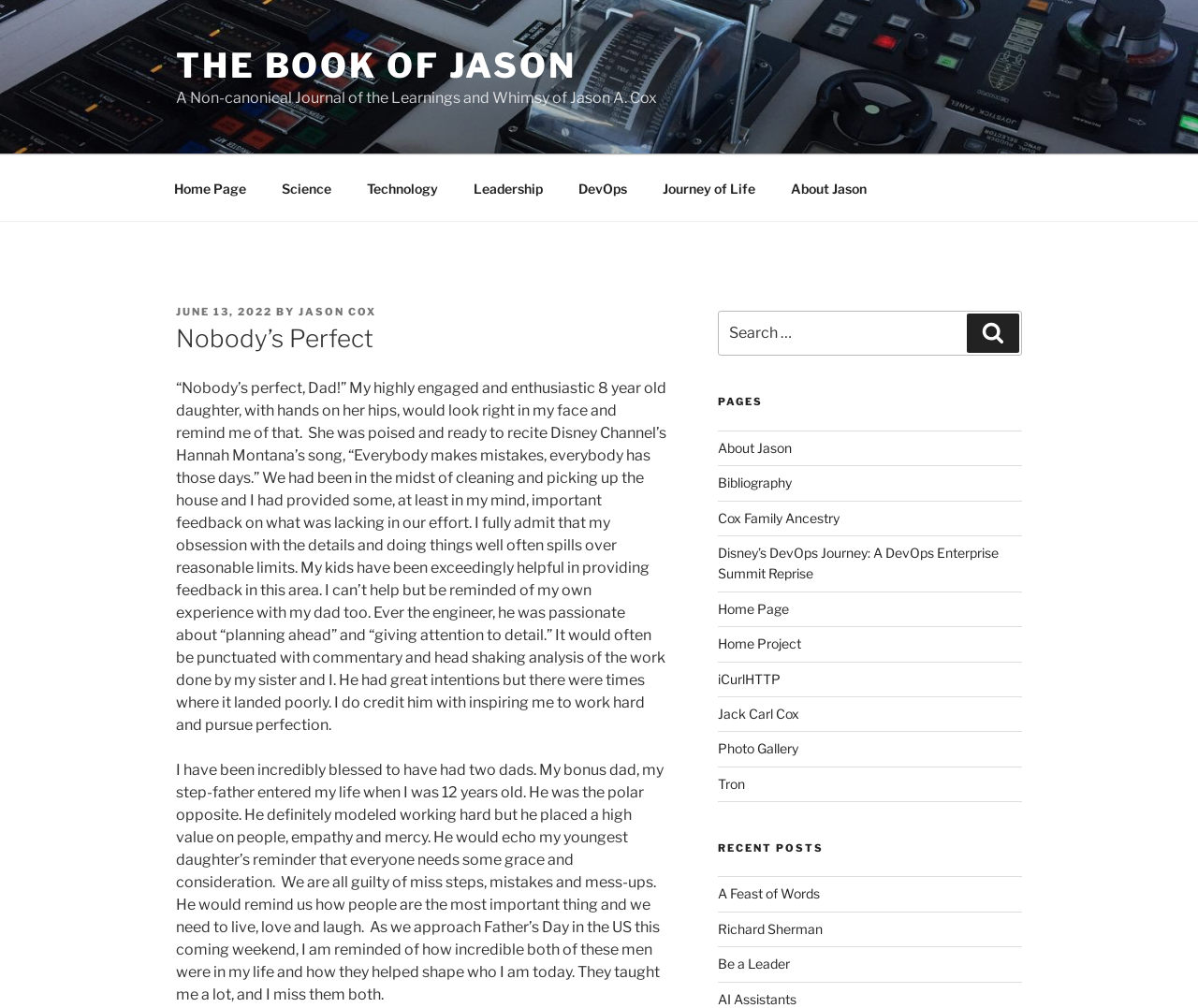Using the given description, provide the bounding box coordinates formatted as (top-left x, top-left y, bottom-right x, bottom-right y), with all values being floating point numbers between 0 and 1. Description: June 13, 2022

[0.147, 0.303, 0.227, 0.316]